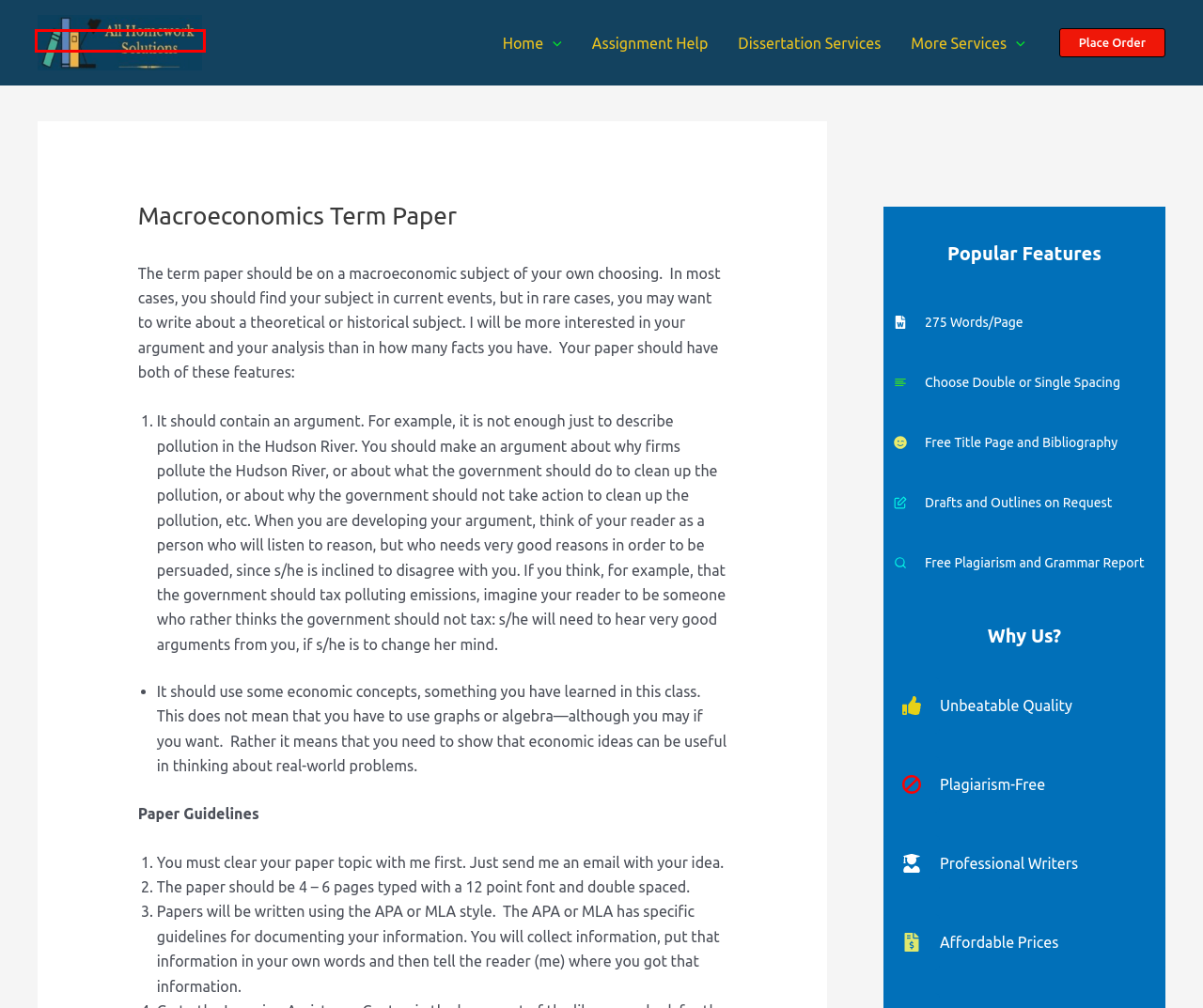You have a screenshot of a webpage with a red rectangle bounding box. Identify the best webpage description that corresponds to the new webpage after clicking the element within the red bounding box. Here are the candidates:
A. DMCA Compliance Statement for allhomeworksolutions.com
B. Our Services - All Homework Solutions
C. Dissertation Services - All Homework Solutions
D. All Homework Solutions – Place Your Research/Essay Project Order
E. Privacy Policy - All Homework Solutions
F. Custom Writing And Editing Services - All Homework Solutions
G. Frequently Asked Questions - All Homework Solutions
H. Assignment Help - All Homework Solutions

F